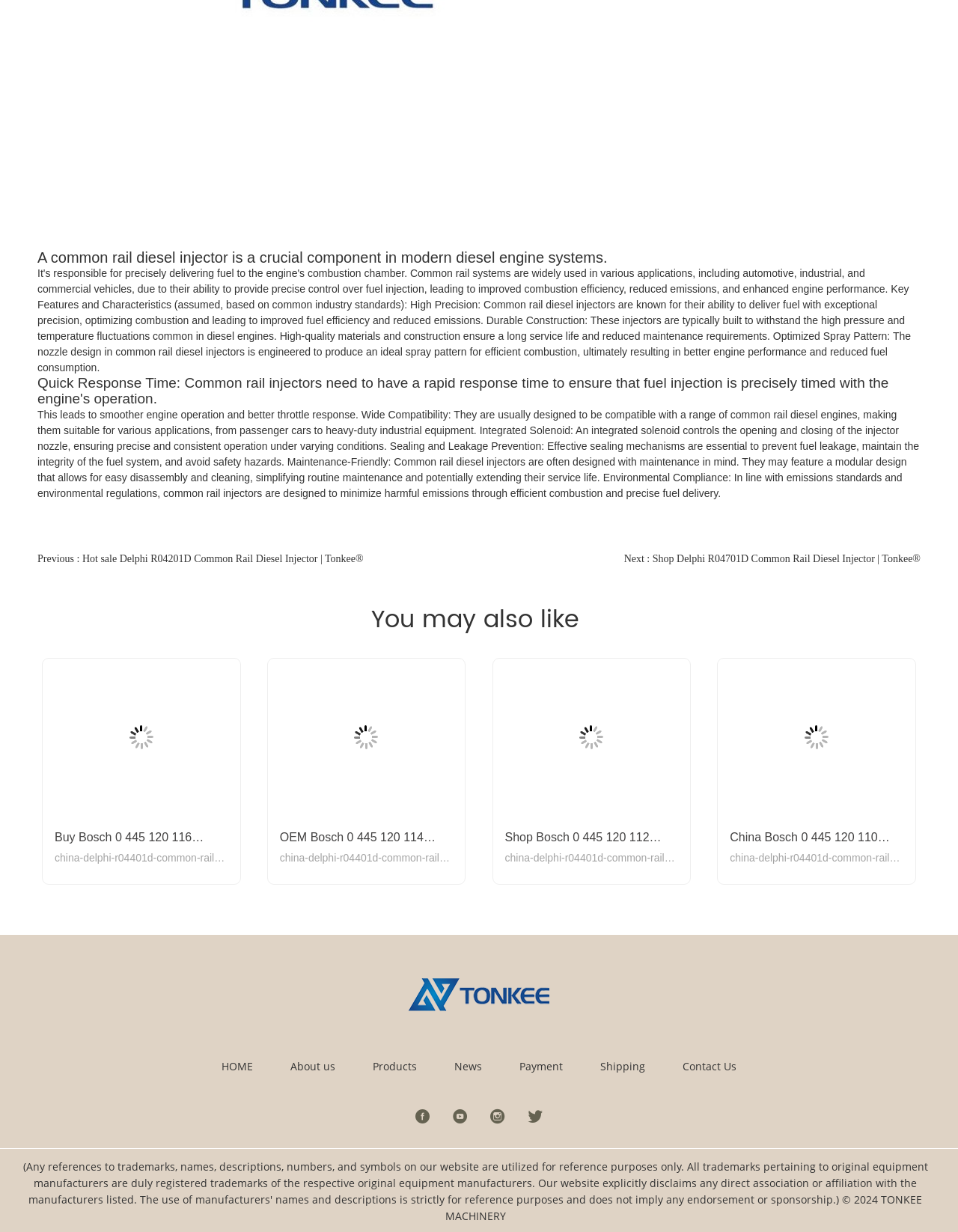Given the description "title="YouTube"", determine the bounding box of the corresponding UI element.

[0.466, 0.895, 0.495, 0.917]